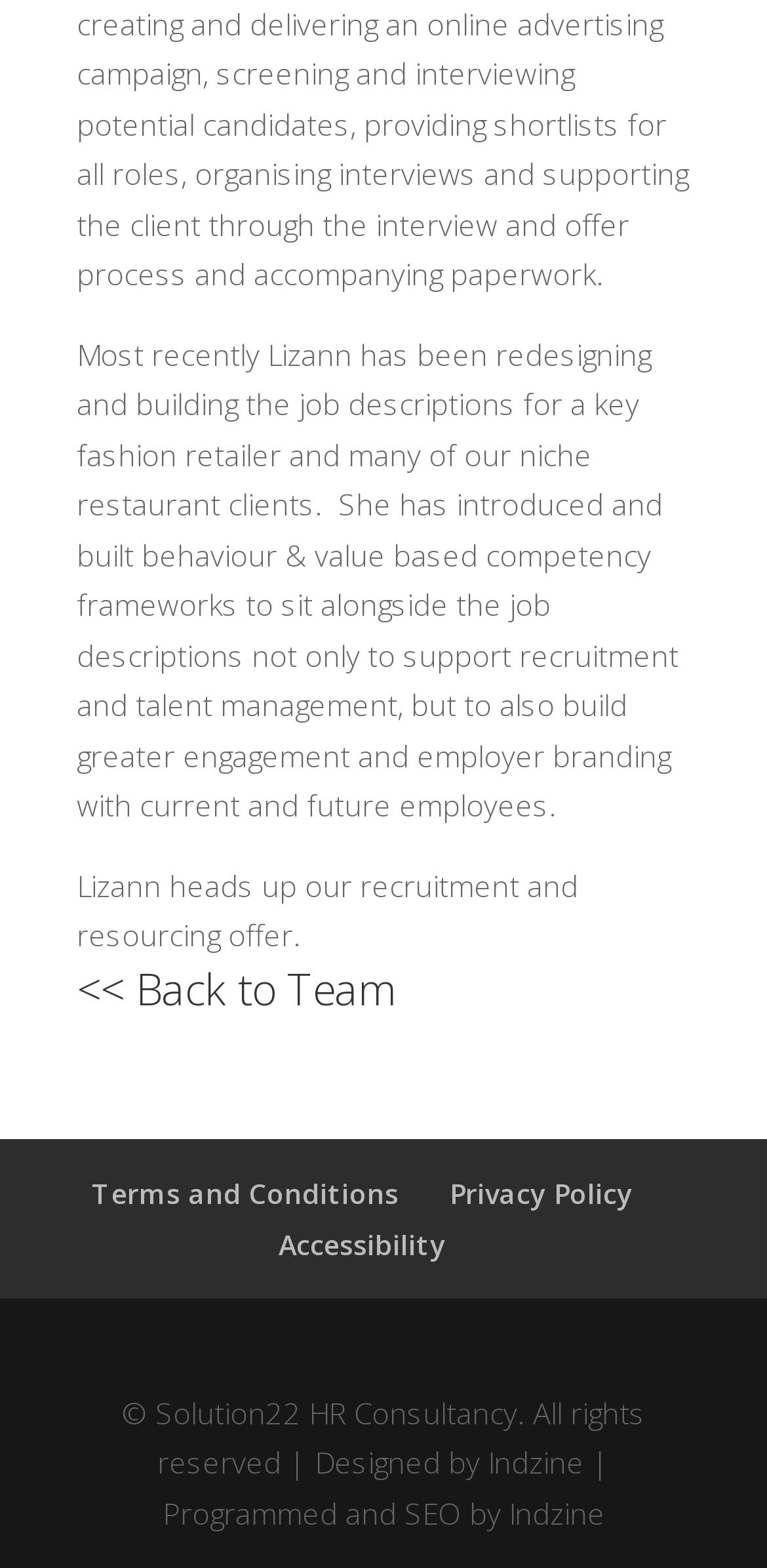How many links are there at the bottom of the webpage?
Using the visual information, respond with a single word or phrase.

3